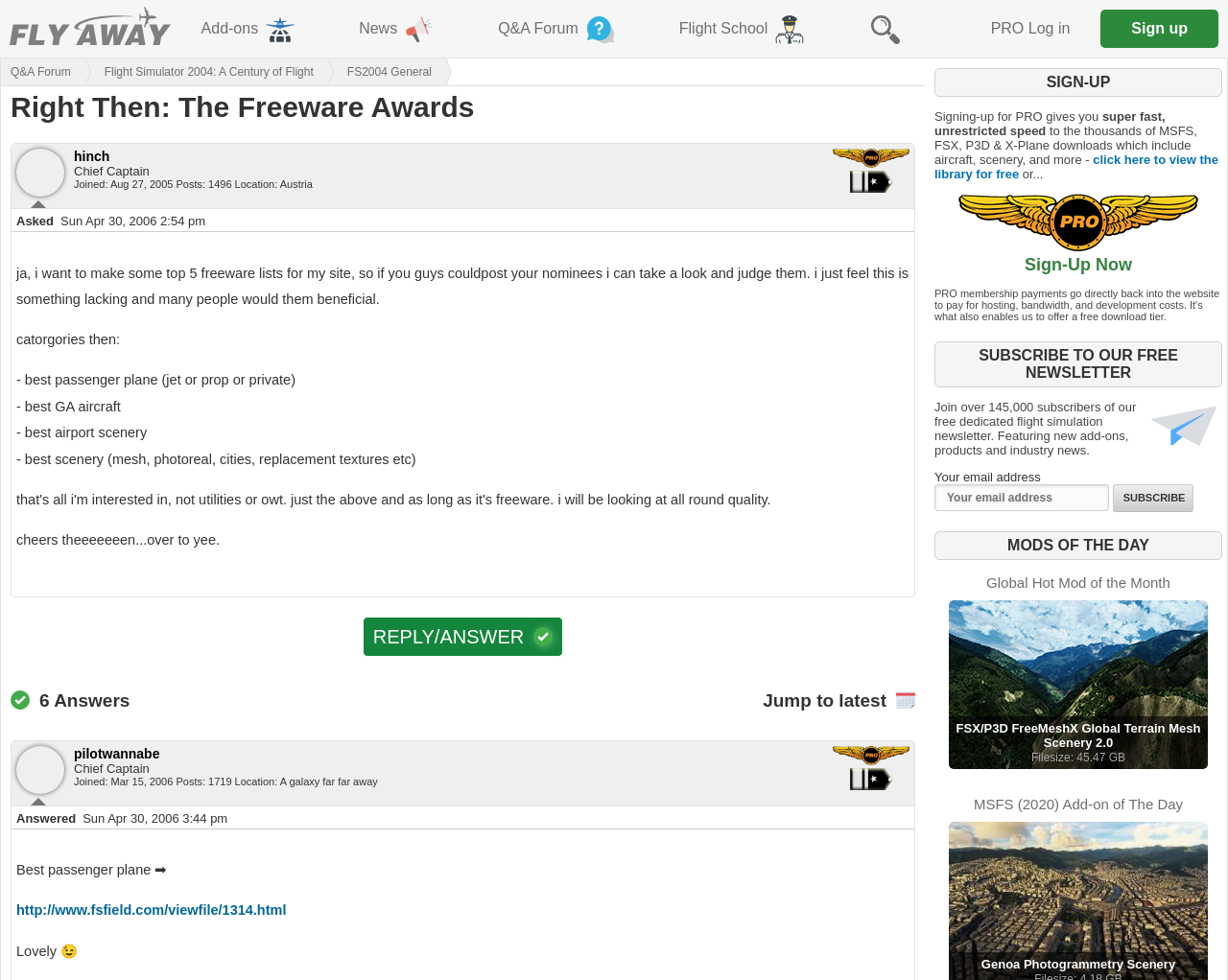Please determine the bounding box coordinates for the UI element described as: "Reply/Answer".

[0.295, 0.629, 0.459, 0.67]